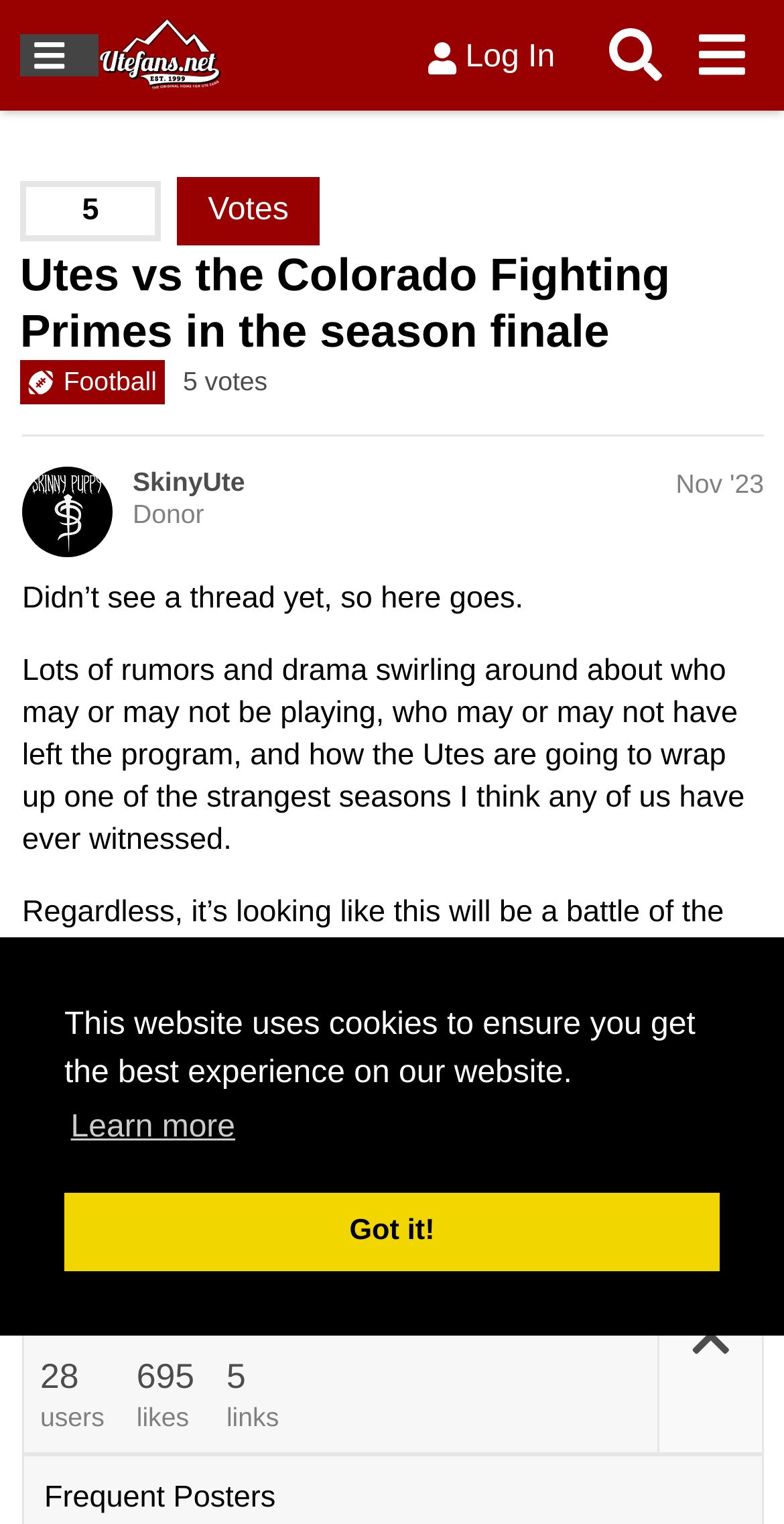What is the number of views for the topic?
Provide a concise answer using a single word or phrase based on the image.

1269